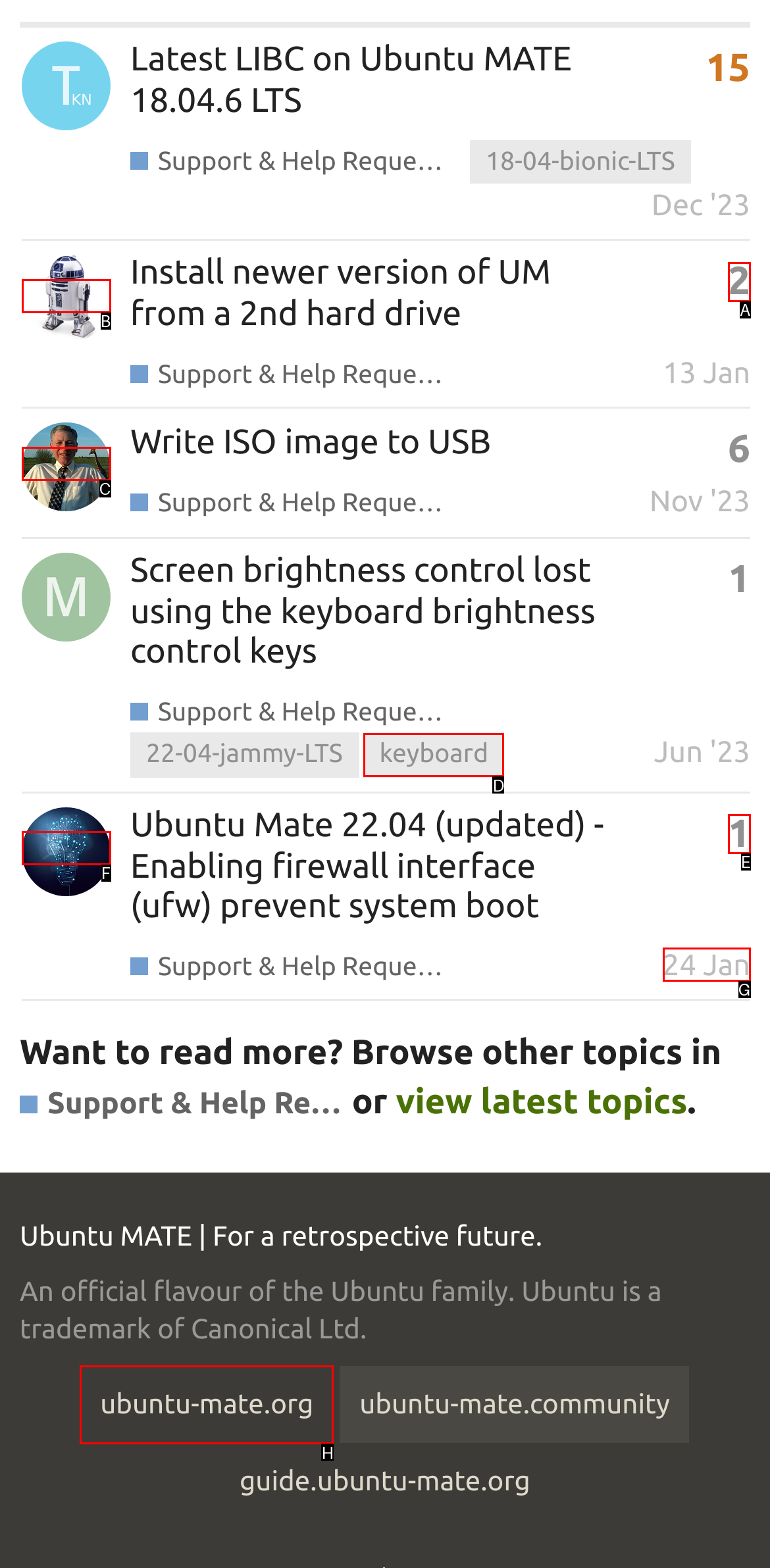Decide which UI element to click to accomplish the task: Visit 'ubuntu-mate.org'
Respond with the corresponding option letter.

H